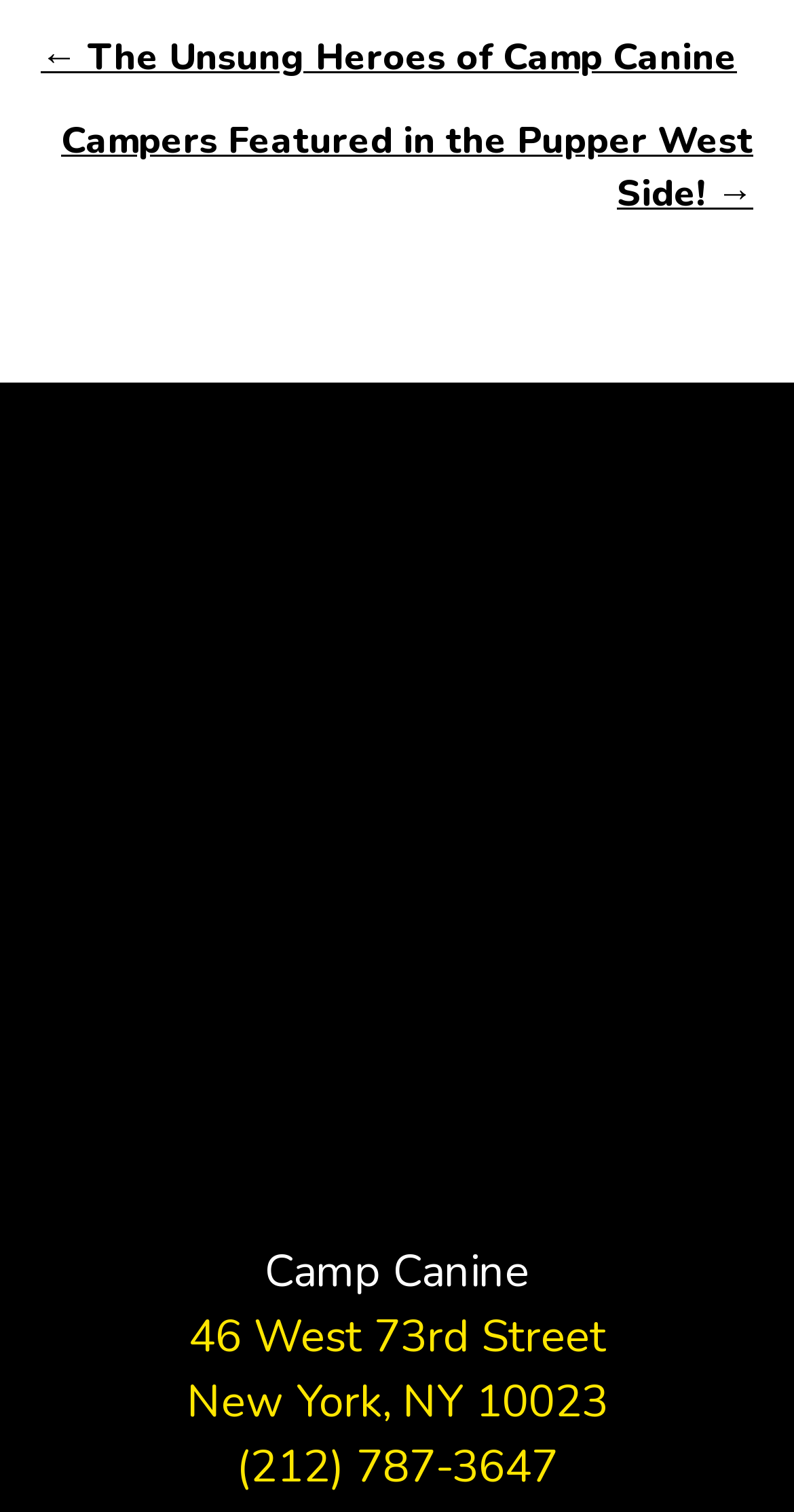Using the webpage screenshot and the element description (212) 787-3647, determine the bounding box coordinates. Specify the coordinates in the format (top-left x, top-left y, bottom-right x, bottom-right y) with values ranging from 0 to 1.

[0.297, 0.956, 0.703, 0.988]